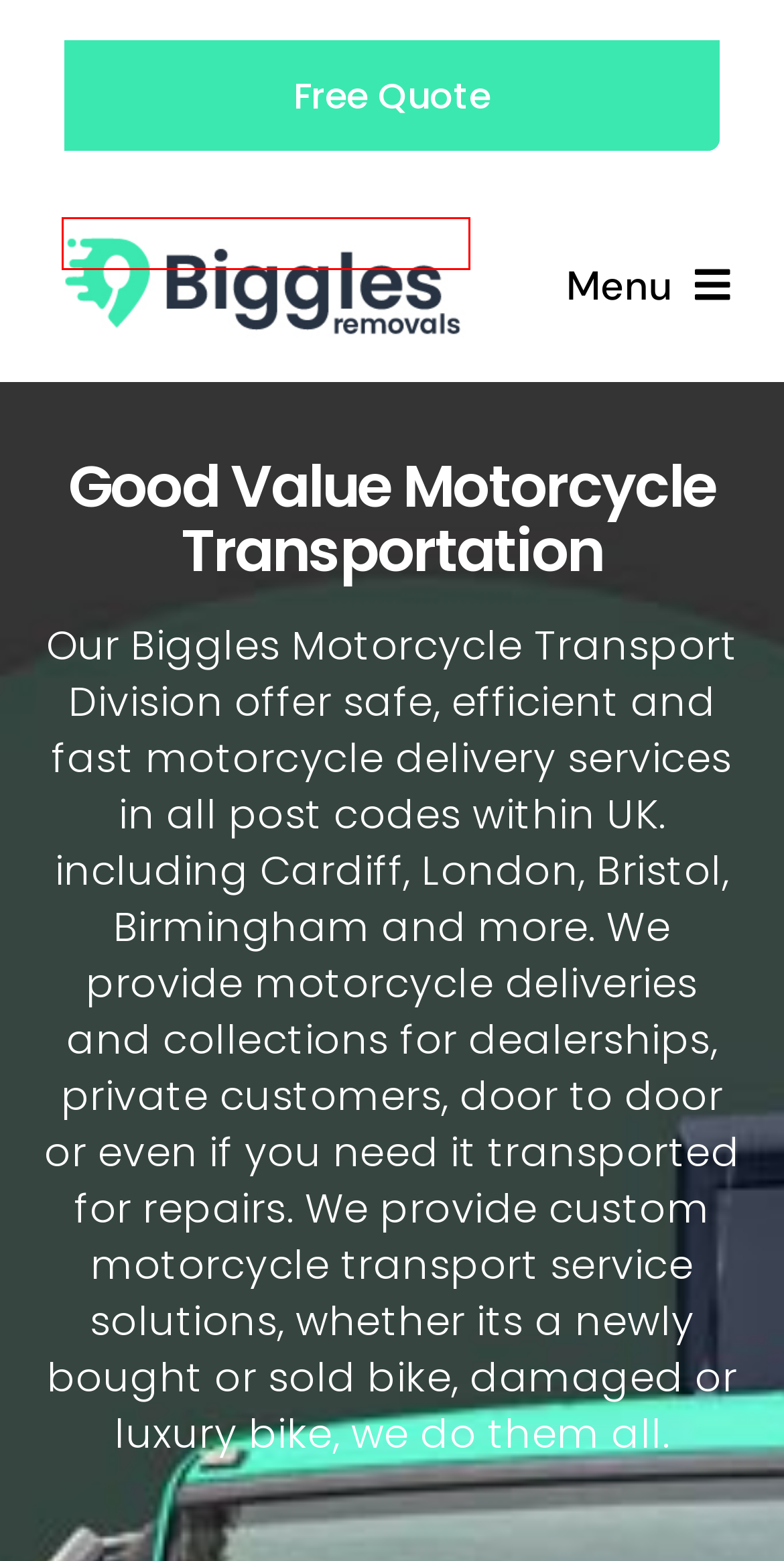Examine the screenshot of the webpage, which includes a red bounding box around an element. Choose the best matching webpage description for the page that will be displayed after clicking the element inside the red bounding box. Here are the candidates:
A. Biggles Removals Company in UK | Top Rated National Moving Company
B. Basingstoke Moves Removals Company - Biggles Removals
C. Man with a Van Removals in UK | Biggles Removals
D. Learn More About Biggles Removals United Kingdom
E. Free Moving Quote Countrywide | Biggles Removals
F. Countrywide Moving Company Locations in UK | Biggles Movers
G. Local Removals Near You - Biggles Furniture Movers
H. Online Removal Quotes UK | Biggles Removals

A